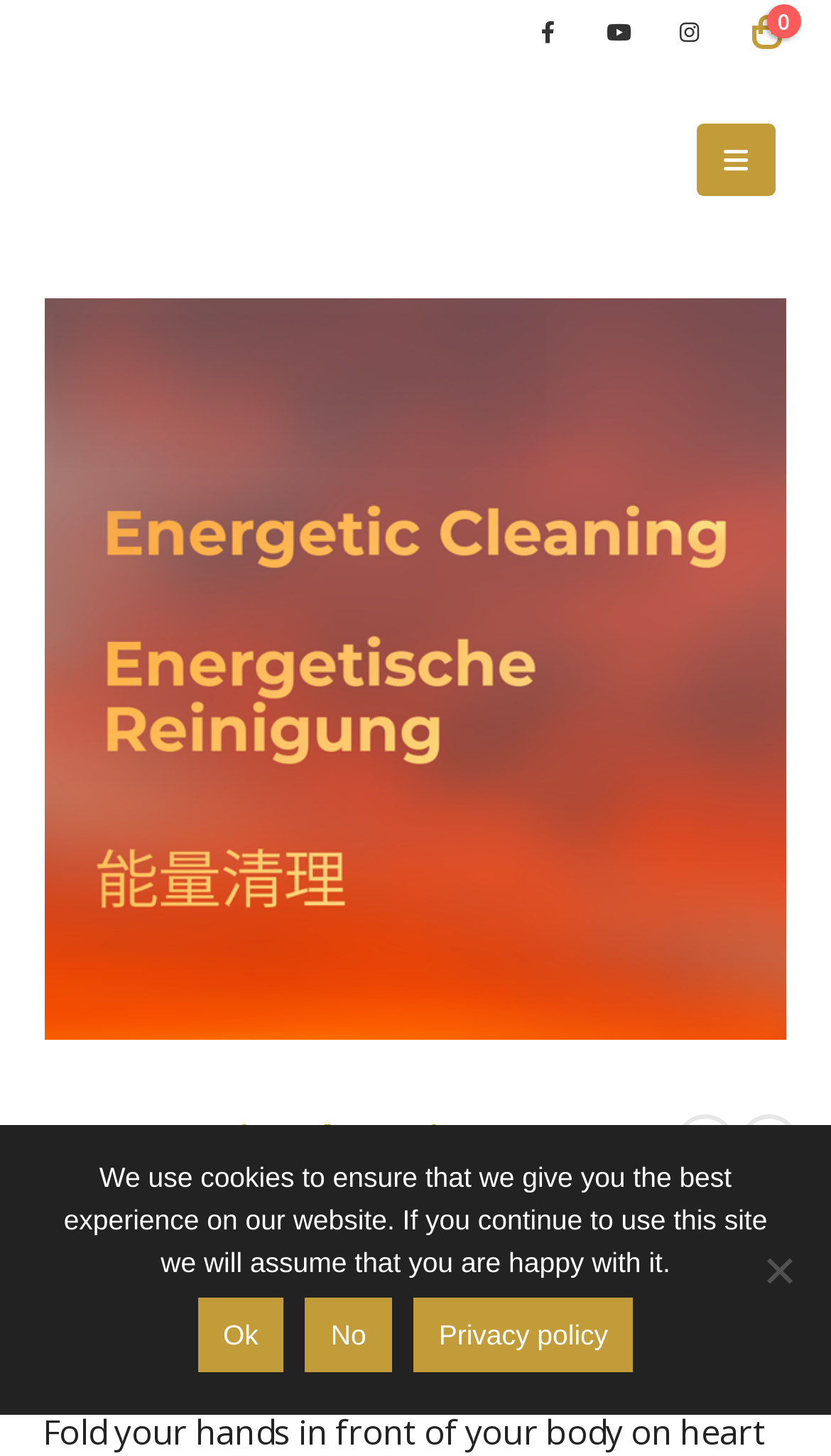Determine the bounding box coordinates for the clickable element to execute this instruction: "Click the Instagram link". Provide the coordinates as four float numbers between 0 and 1, i.e., [left, top, right, bottom].

[0.709, 0.001, 0.781, 0.042]